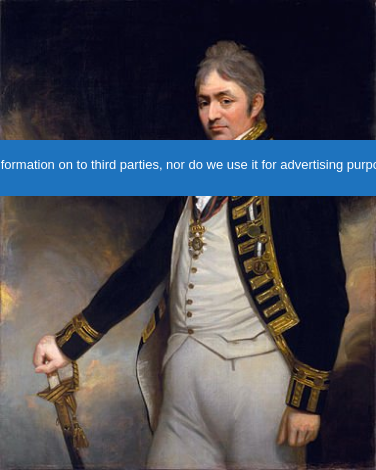What is Captain Troubridge remembered for?
With the help of the image, please provide a detailed response to the question.

According to the caption, Captain Troubridge is often remembered for his leadership during challenging circumstances, particularly his involvement with the HMS Culloden, which faced significant strife and mutiny among its crew.